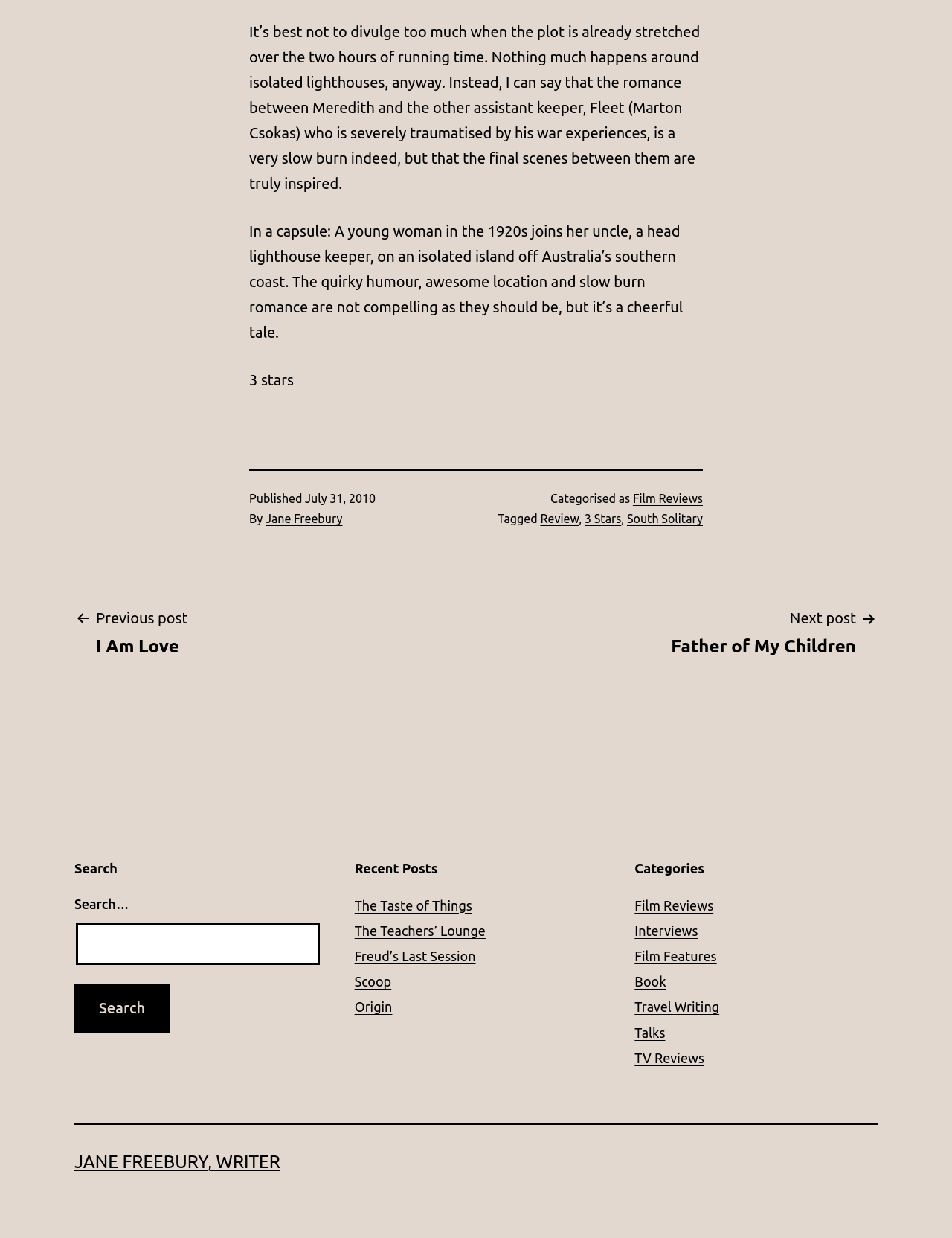Can you show the bounding box coordinates of the region to click on to complete the task described in the instruction: "View recent posts"?

[0.372, 0.721, 0.628, 0.824]